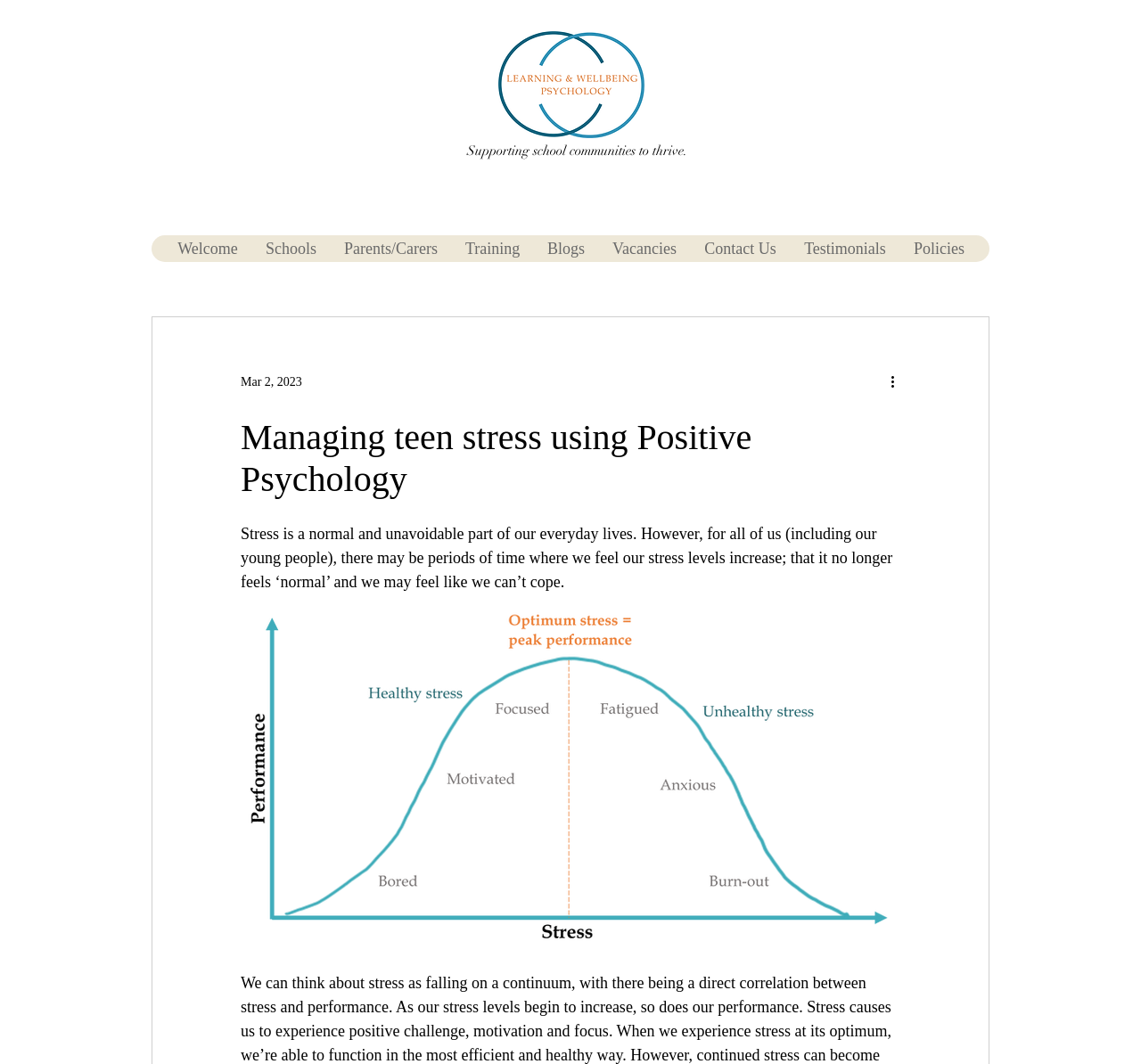How many buttons are there on the page?
Look at the image and respond with a one-word or short-phrase answer.

2